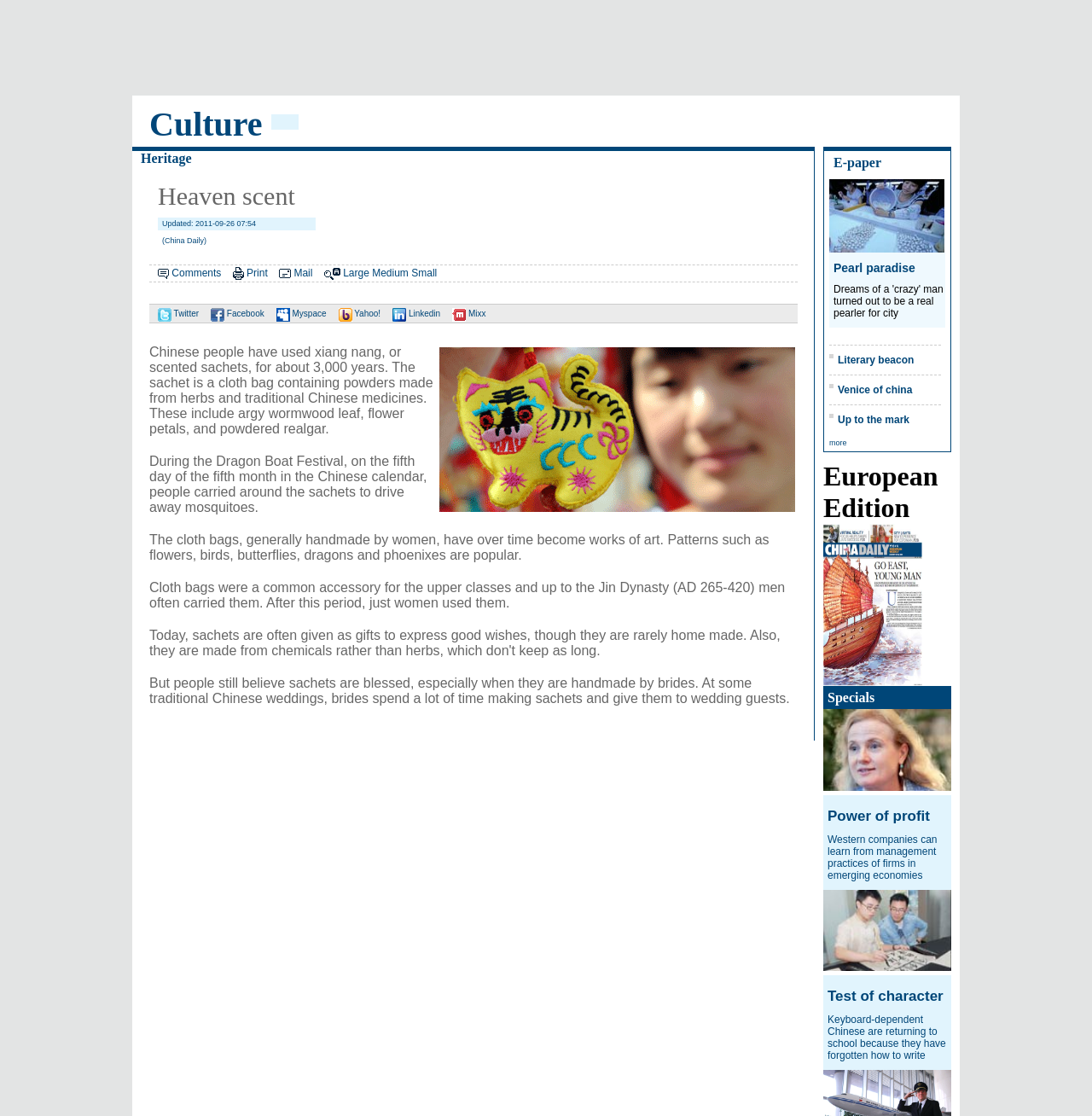What is the topic of the article?
Based on the visual, give a brief answer using one word or a short phrase.

Scented sachets